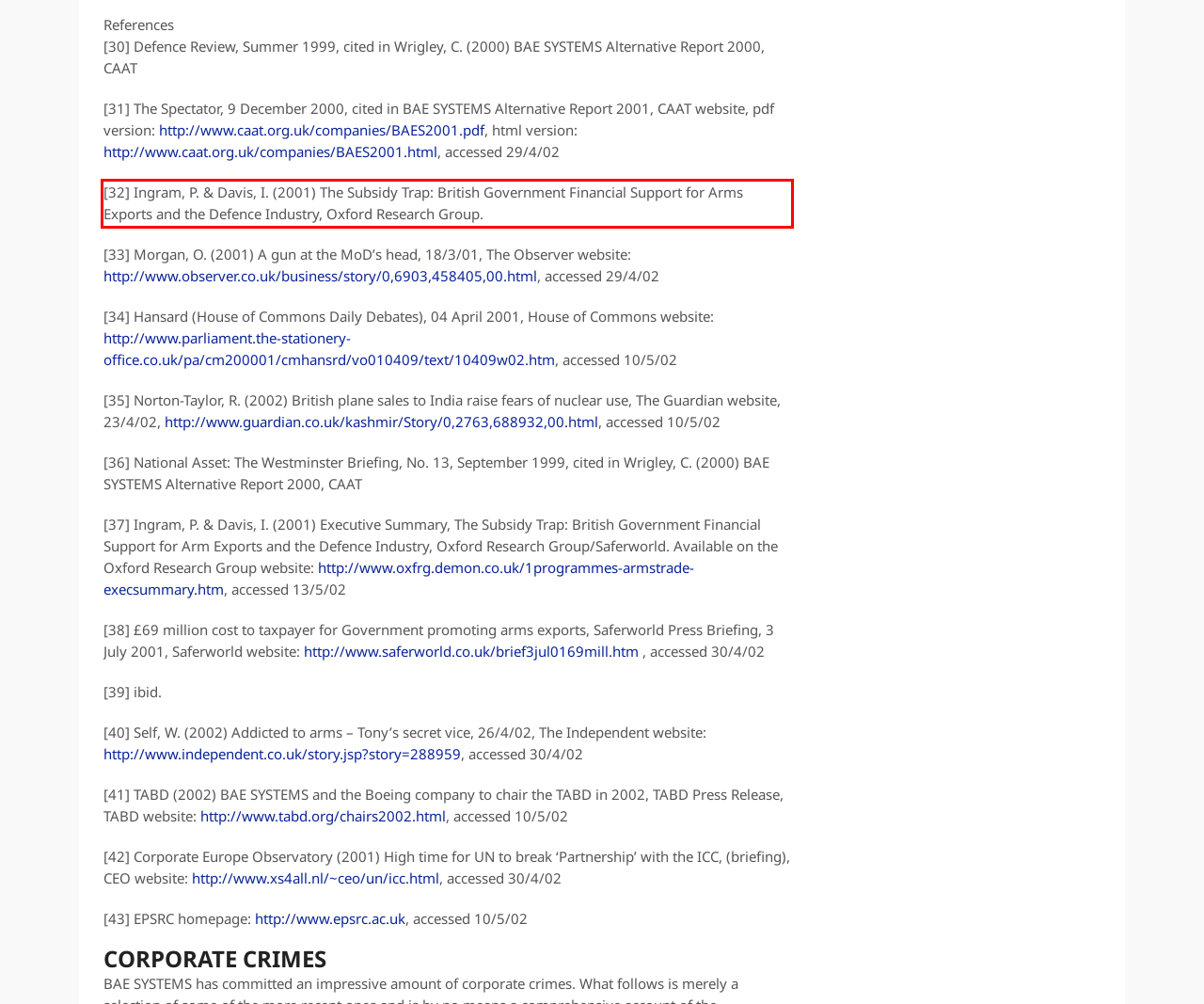From the given screenshot of a webpage, identify the red bounding box and extract the text content within it.

[32] Ingram, P. & Davis, I. (2001) The Subsidy Trap: British Government Financial Support for Arms Exports and the Defence Industry, Oxford Research Group.